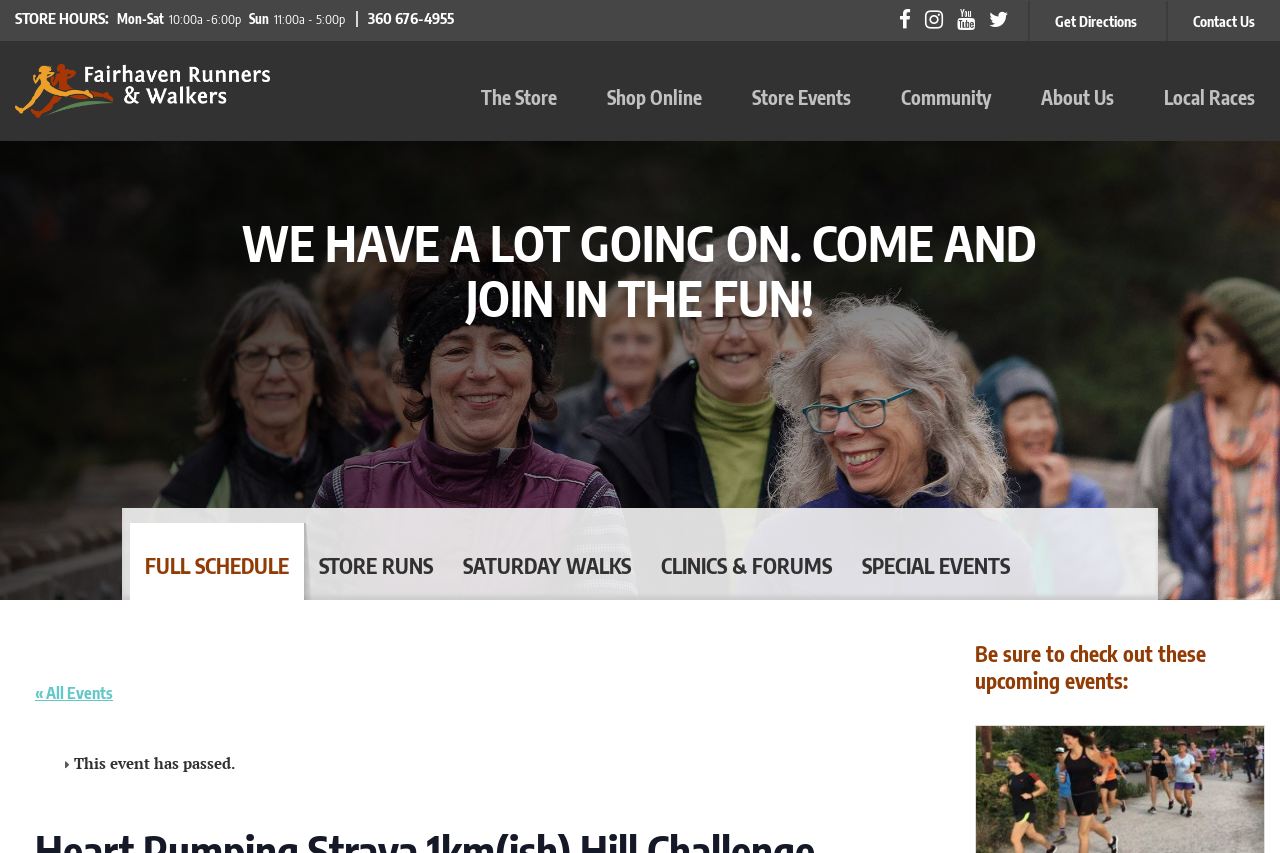Determine the coordinates of the bounding box that should be clicked to complete the instruction: "Visit the Town website". The coordinates should be represented by four float numbers between 0 and 1: [left, top, right, bottom].

None